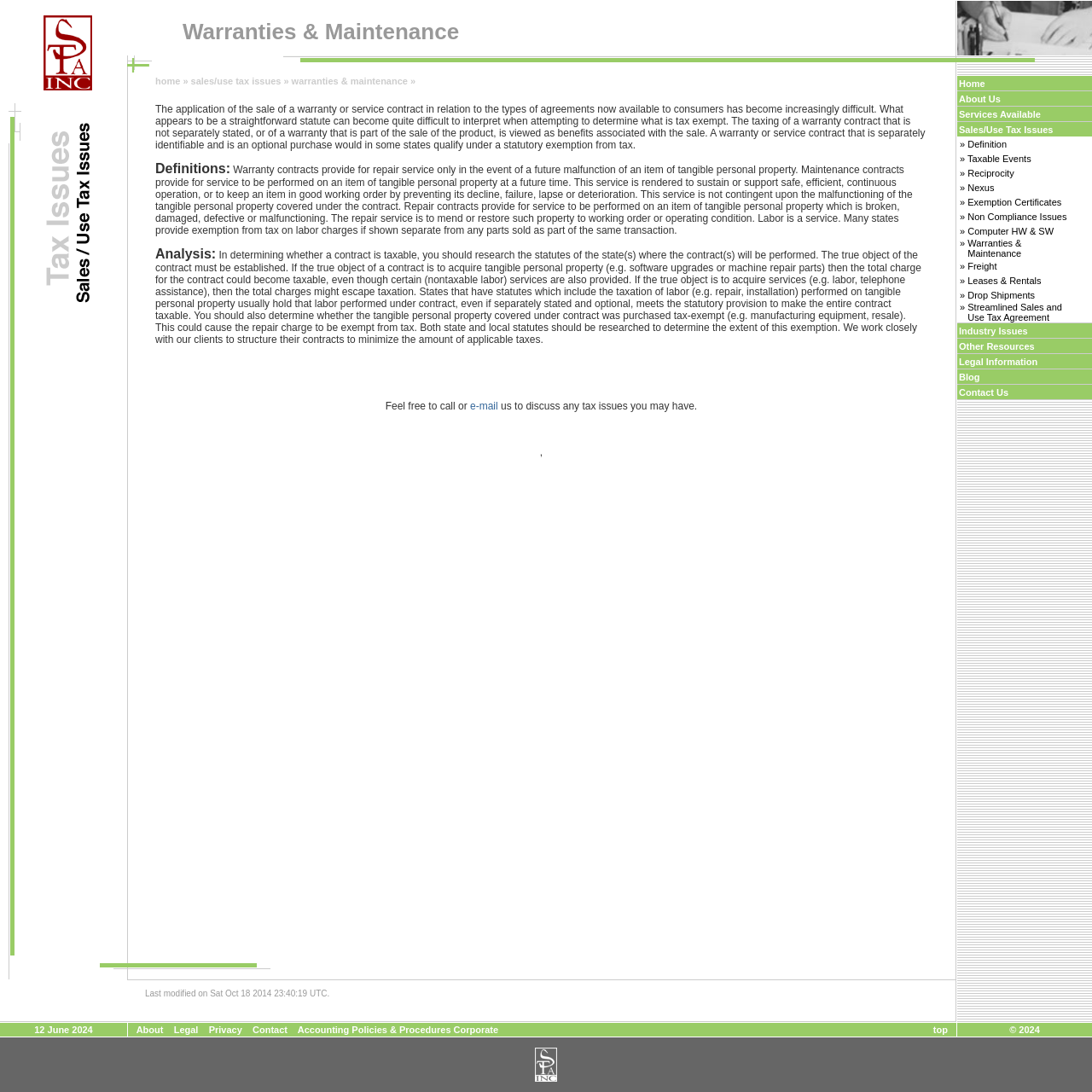Find the bounding box coordinates for the UI element whose description is: "Drop Shipments". The coordinates should be four float numbers between 0 and 1, in the format [left, top, right, bottom].

[0.886, 0.265, 0.948, 0.275]